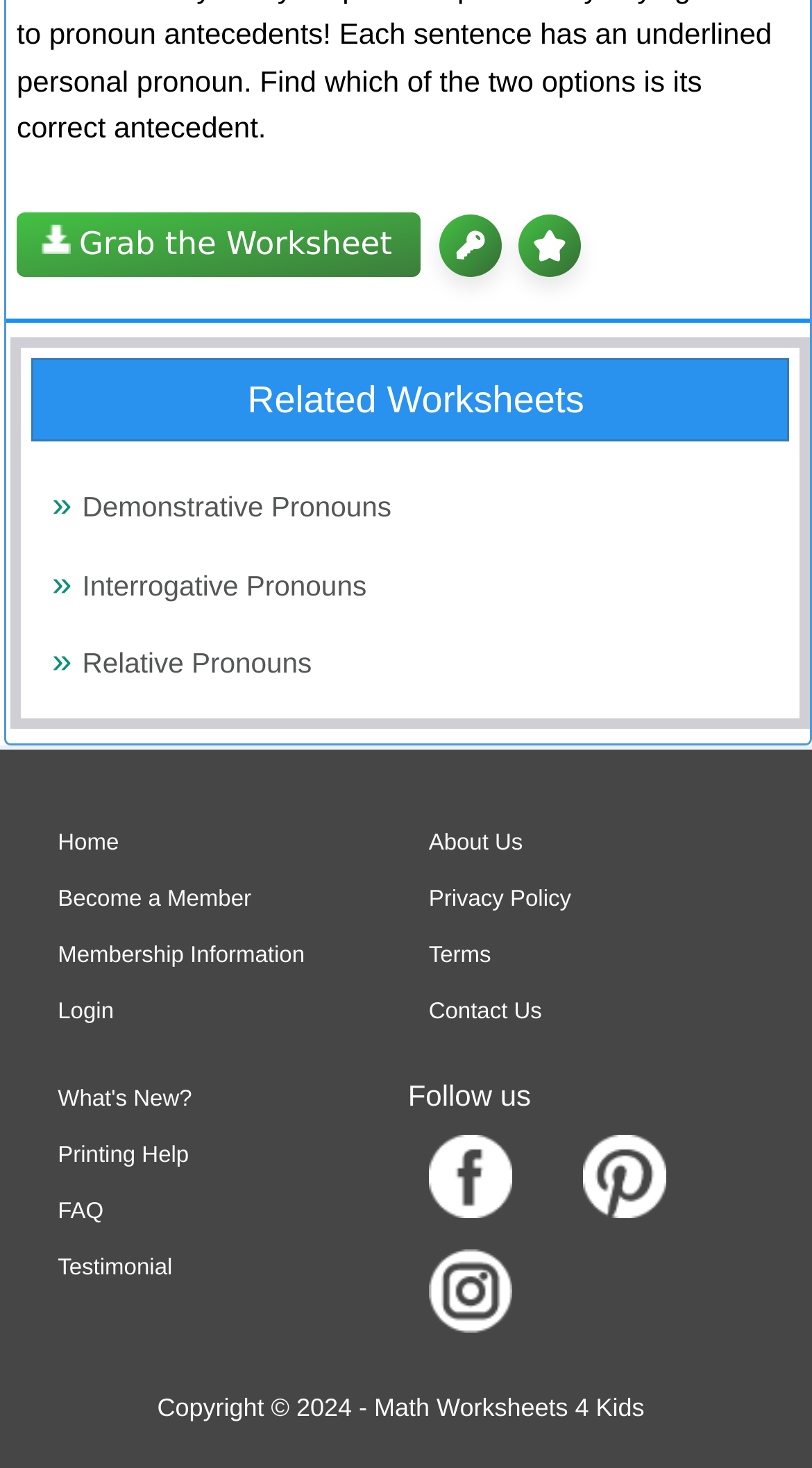Please predict the bounding box coordinates (top-left x, top-left y, bottom-right x, bottom-right y) for the UI element in the screenshot that fits the description: title="Add to Collection"

[0.639, 0.146, 0.716, 0.189]